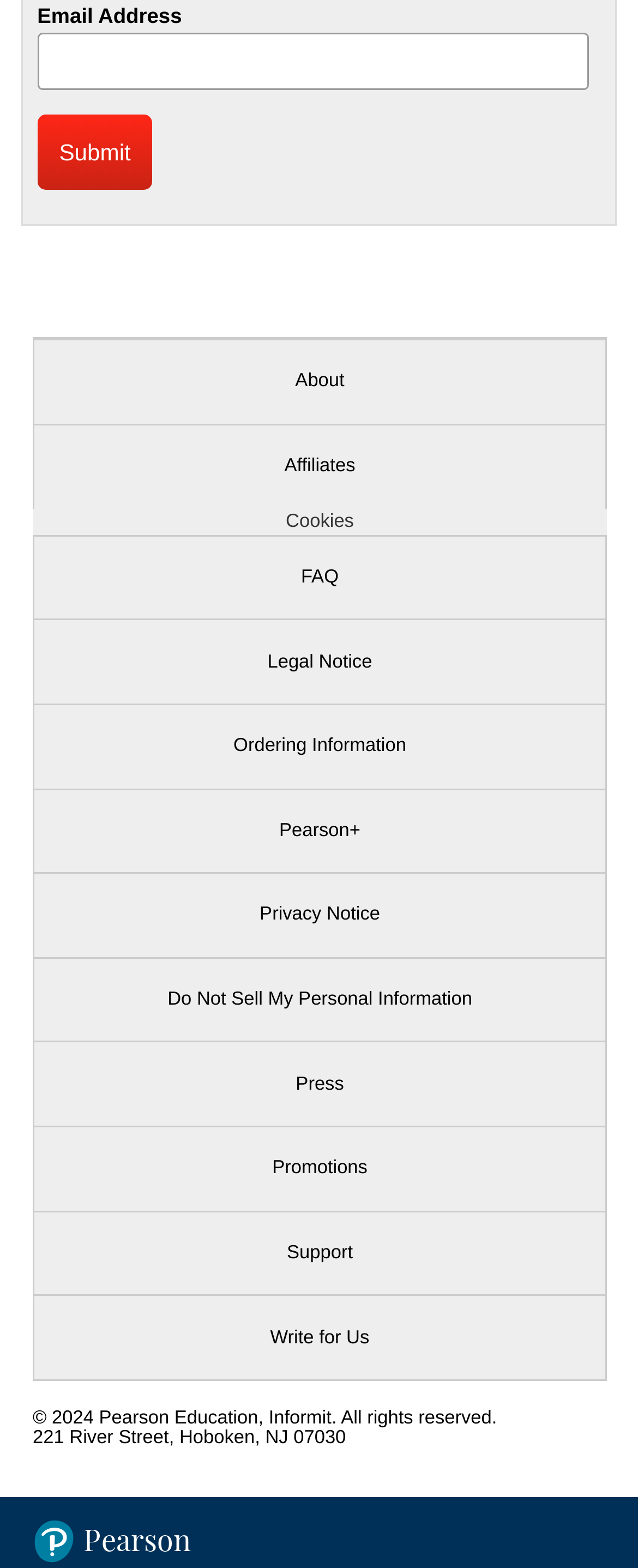What is the copyright year?
Look at the image and respond with a single word or a short phrase.

2024